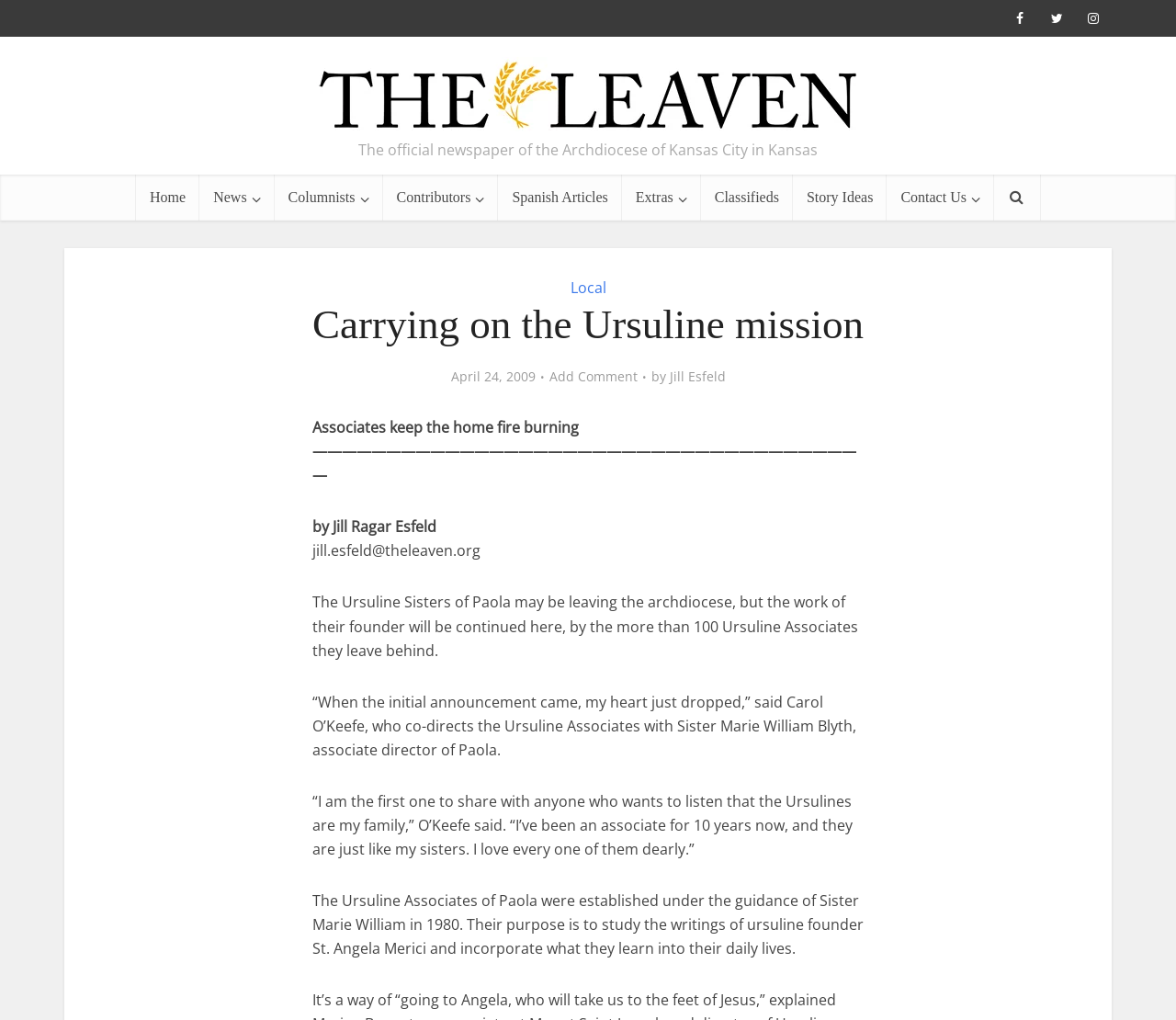Kindly determine the bounding box coordinates for the area that needs to be clicked to execute this instruction: "Click on the Home link".

[0.116, 0.171, 0.17, 0.216]